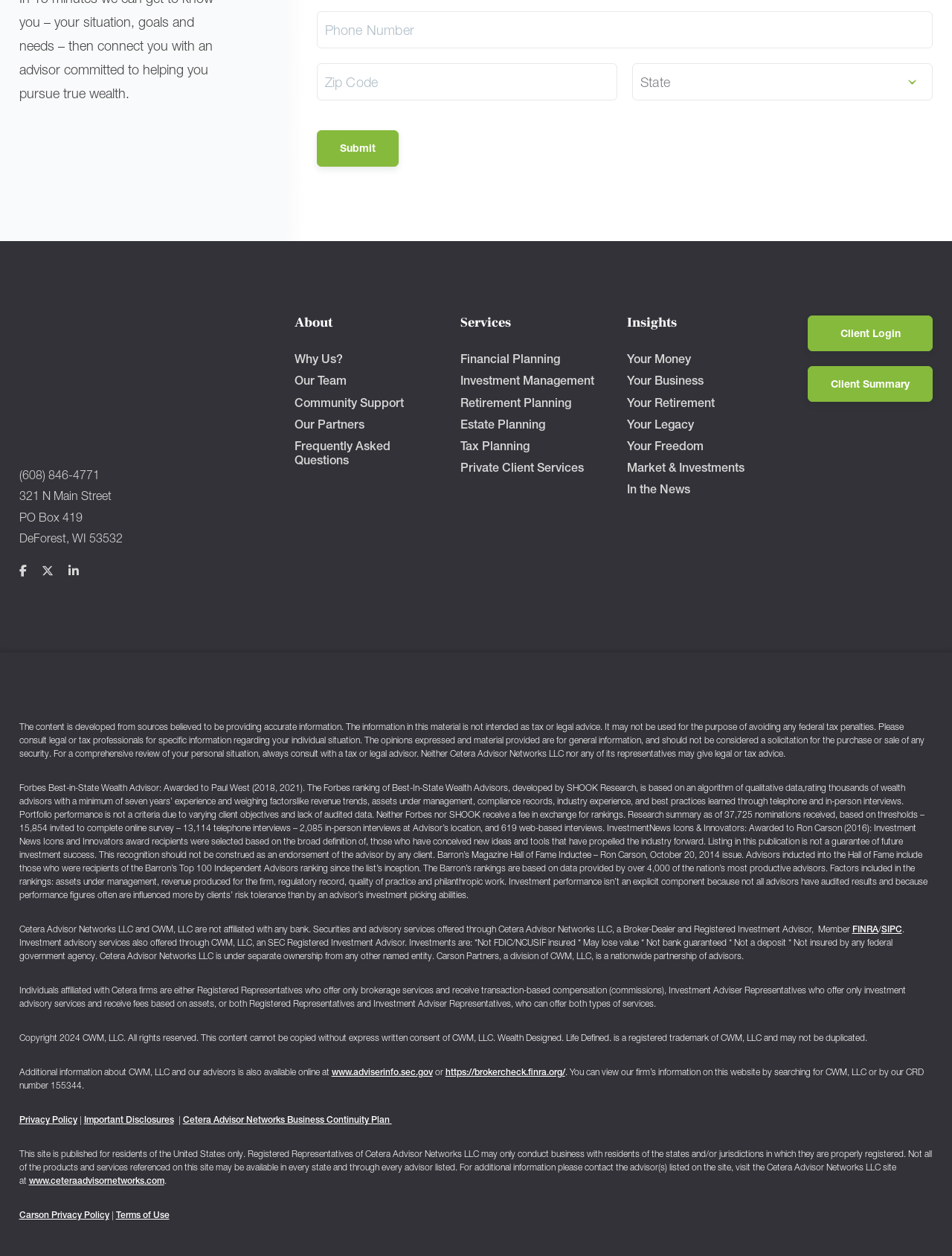Given the element description FINRA, predict the bounding box coordinates for the UI element in the webpage screenshot. The format should be (top-left x, top-left y, bottom-right x, bottom-right y), and the values should be between 0 and 1.

[0.895, 0.736, 0.922, 0.744]